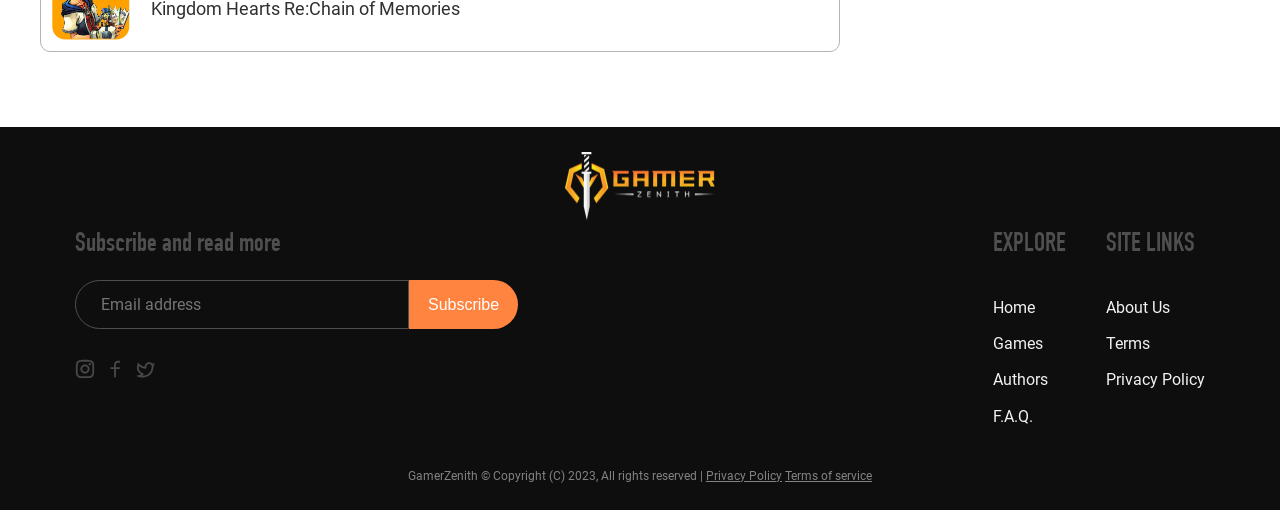What is the purpose of the textbox?
Using the image, elaborate on the answer with as much detail as possible.

The textbox is labeled as 'Email address' and is located next to a 'Subscribe' button, indicating that it is used to input an email address for subscription purposes.